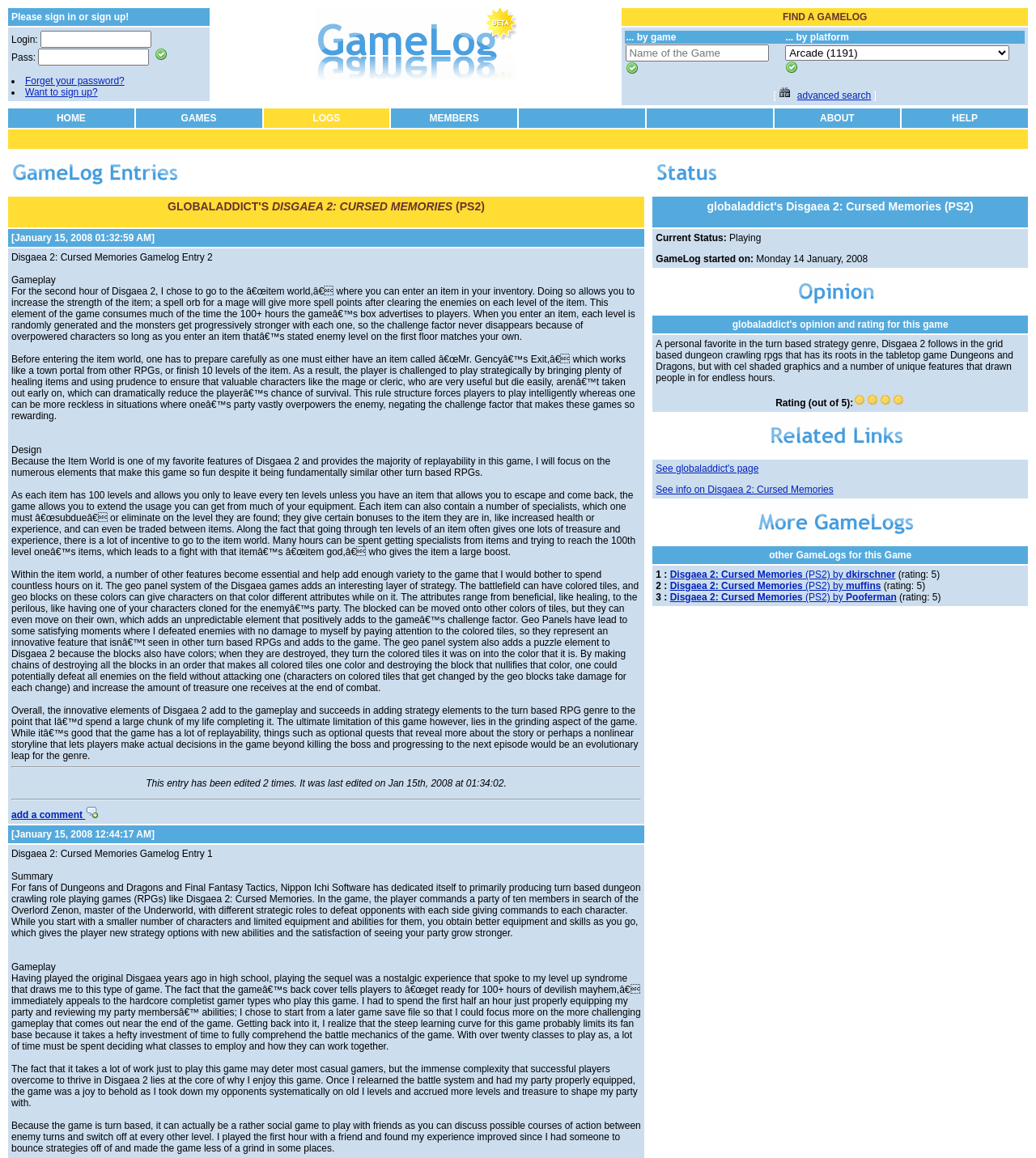Please identify the coordinates of the bounding box for the clickable region that will accomplish this instruction: "search for a game".

[0.604, 0.038, 0.742, 0.053]